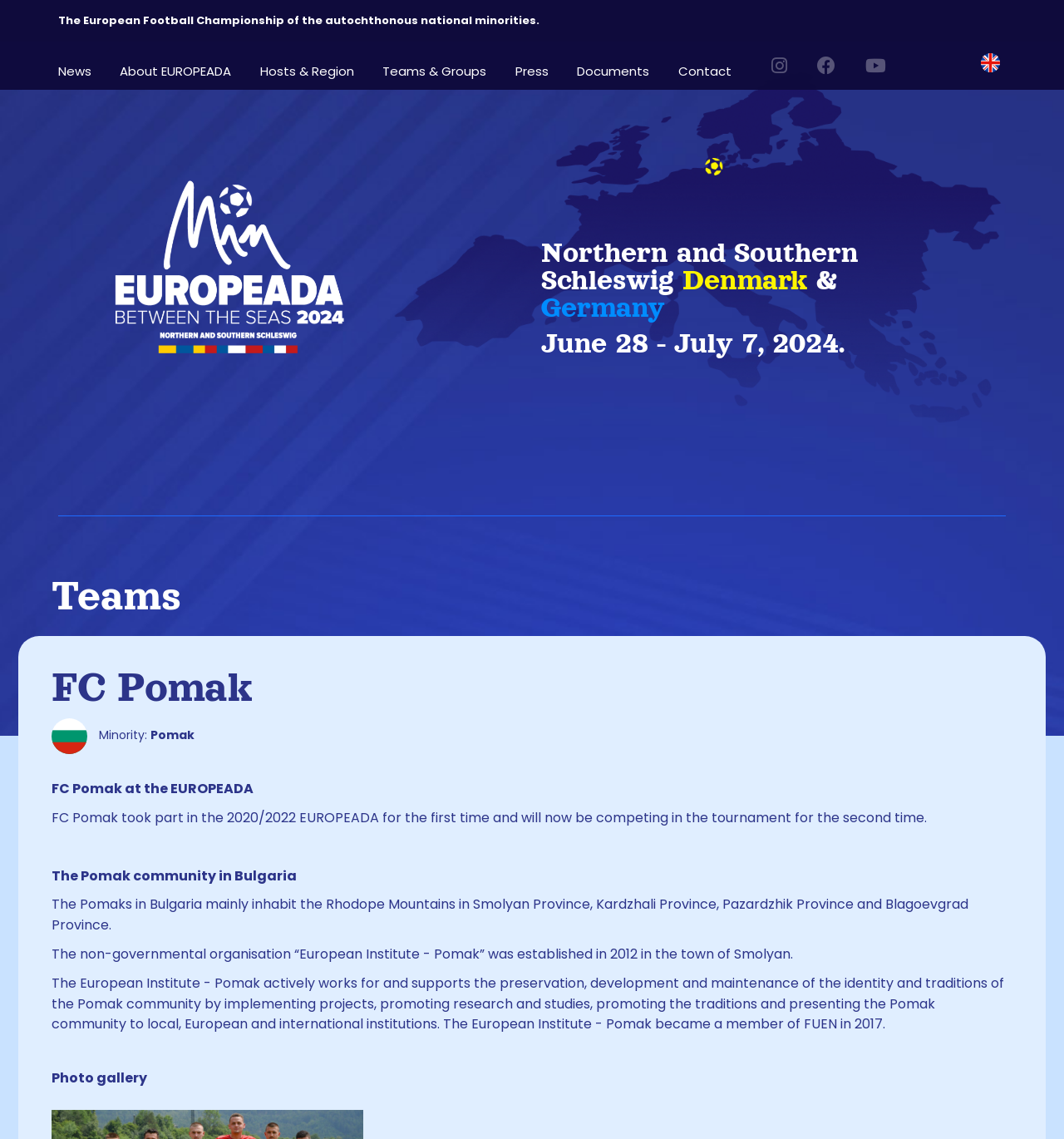Find the bounding box coordinates of the clickable region needed to perform the following instruction: "Click on the 'Europeada logo'". The coordinates should be provided as four float numbers between 0 and 1, i.e., [left, top, right, bottom].

[0.105, 0.226, 0.325, 0.241]